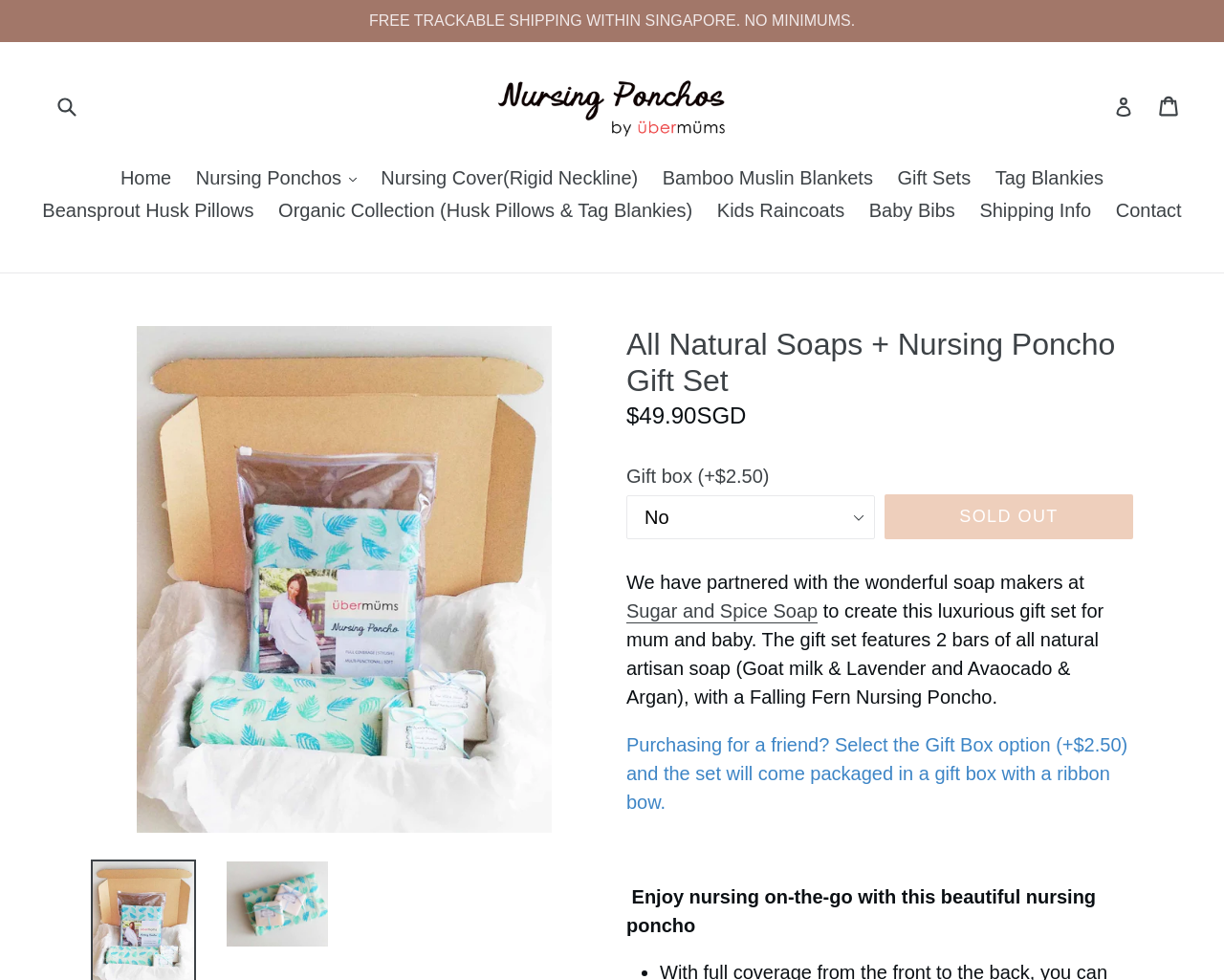Reply to the question with a brief word or phrase: What is the purpose of the nursing poncho?

For nursing on-the-go